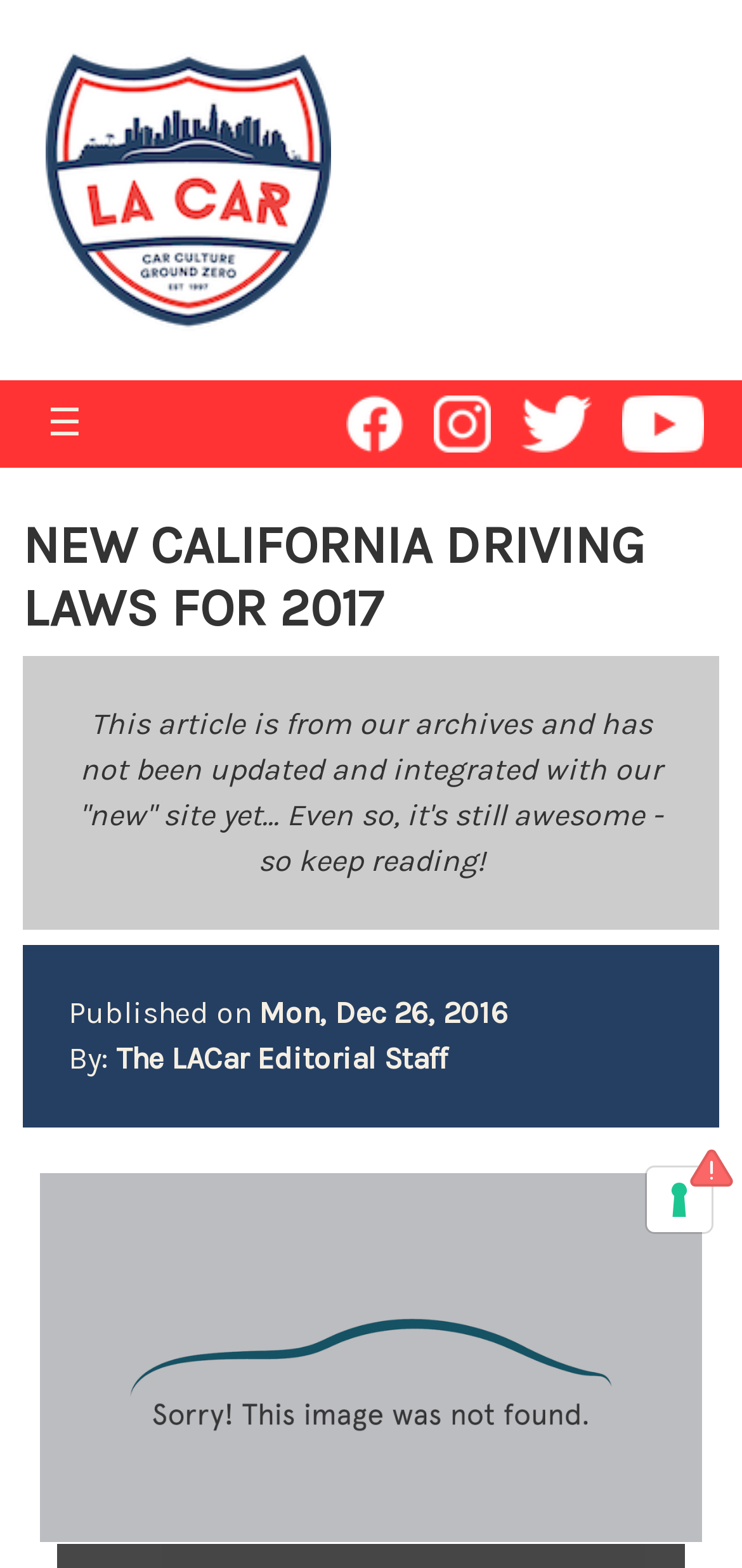Who is the author of the article?
Look at the image and answer the question with a single word or phrase.

The LACar Editorial Staff